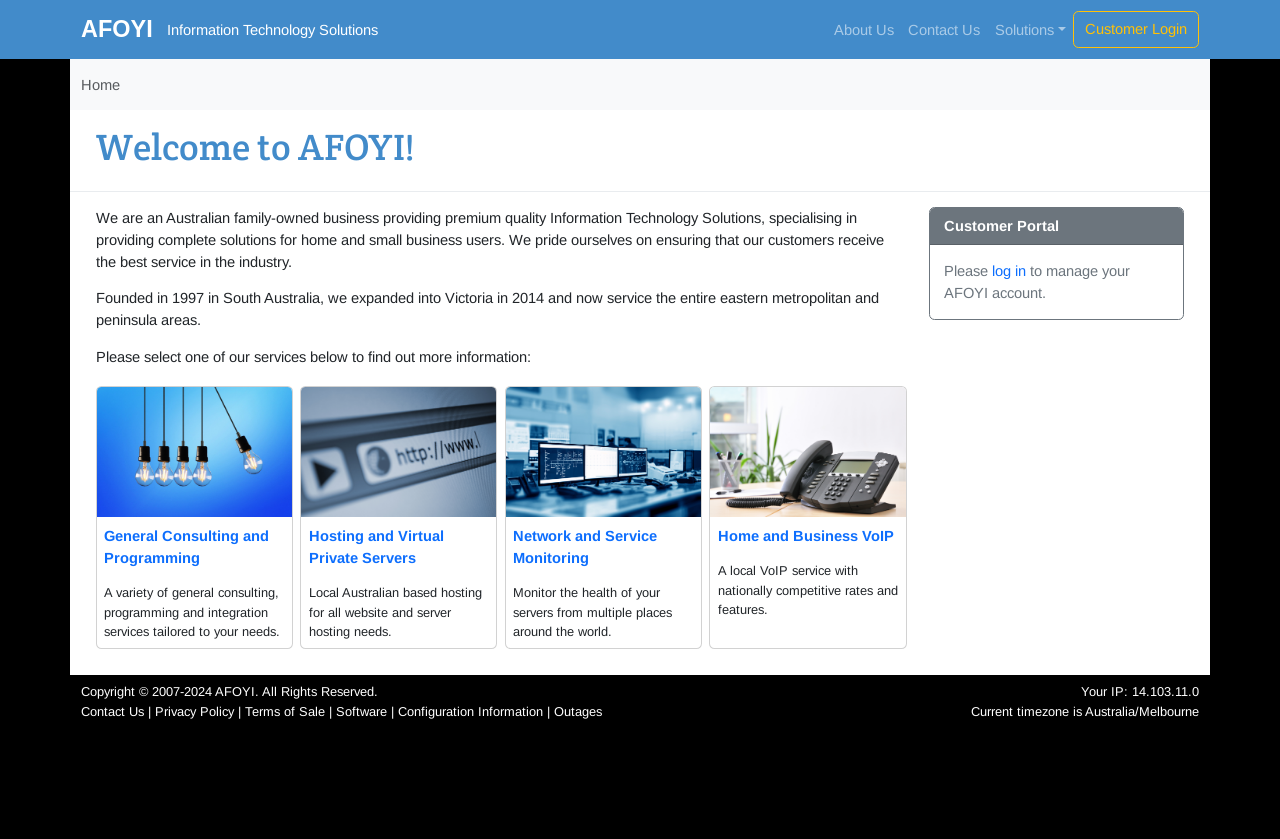Locate the bounding box of the UI element described in the following text: "Hosting and Virtual Private Servers".

[0.241, 0.629, 0.347, 0.674]